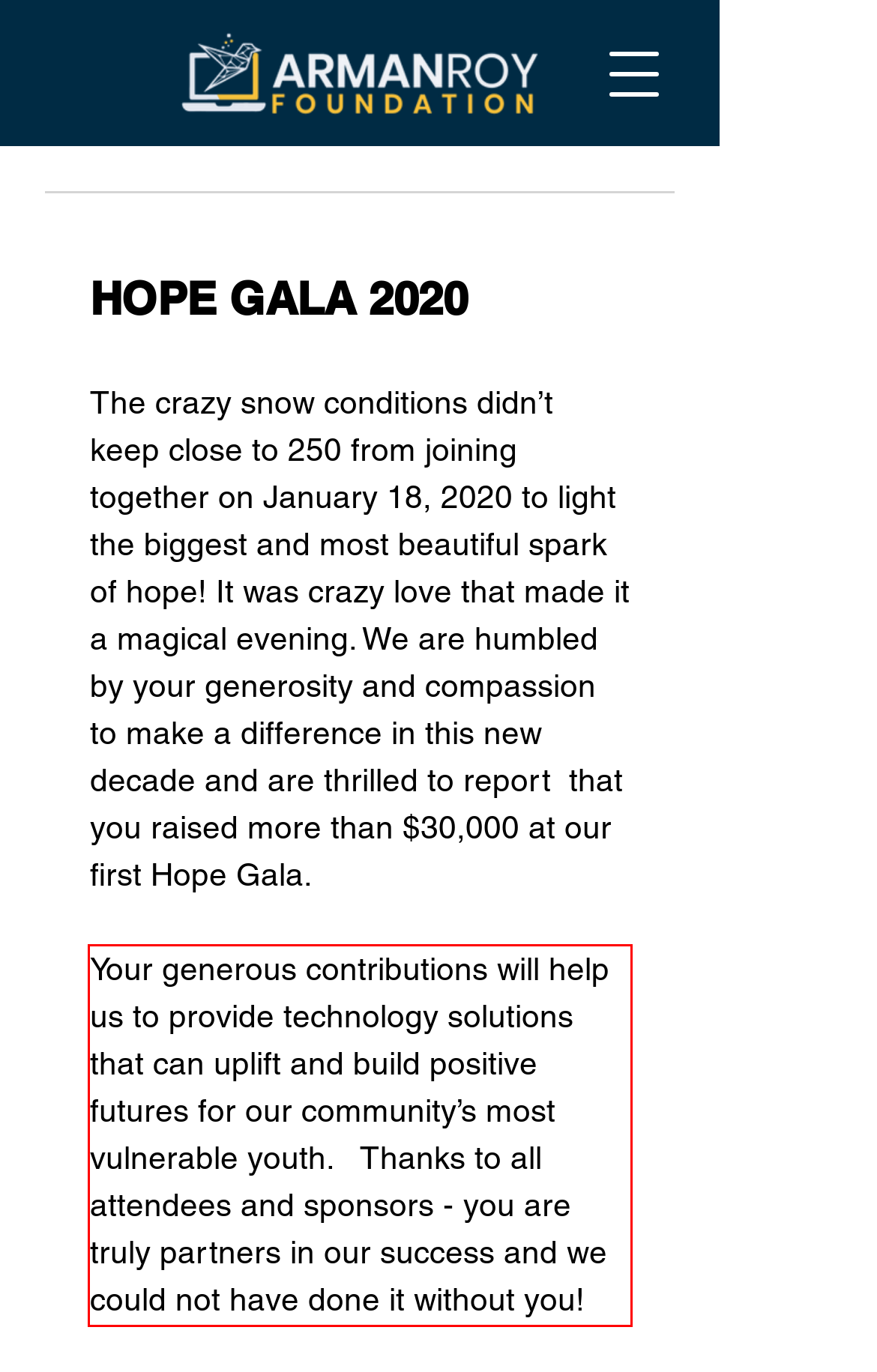Analyze the screenshot of the webpage and extract the text from the UI element that is inside the red bounding box.

Your generous contributions will help us to provide technology solutions that can uplift and build positive futures for our community’s most vulnerable youth. Thanks to all attendees and sponsors - you are truly partners in our success and we could not have done it without you!